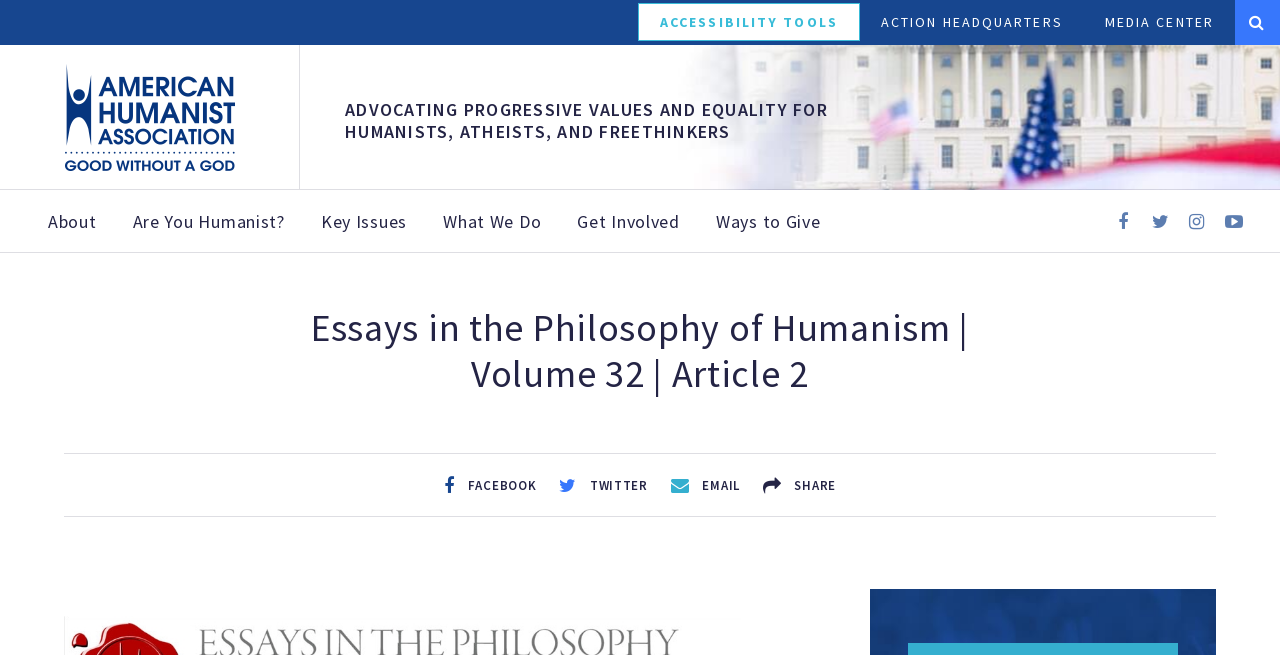Construct a comprehensive description capturing every detail on the webpage.

The webpage is an article from the American Humanist Association, with the title "Essays in the Philosophy of Humanism | Volume 32 | Article 2". At the top, there are four links: "ACCESSIBILITY TOOLS", "ACTION HEADQUARTERS", "MEDIA CENTER", and a search icon. Below these links, the American Humanist Association's logo and name are displayed prominently.

The main content of the webpage is divided into two sections. On the left side, there is a menu with links to various pages, including "About", "Are You Humanist?", "Key Issues", "What We Do", "Get Involved", and "Ways to Give". Below this menu, there are additional links to "Media Center" and "Take Action".

On the right side, there is a heading that displays the title of the article, followed by the main content of the article. At the bottom of the page, there are social media links to Facebook, Twitter, Email, and a Share button.

There are also several buttons and icons scattered throughout the page, including a menu button at the top left, a search icon at the top right, and a button with a search icon at the bottom left.